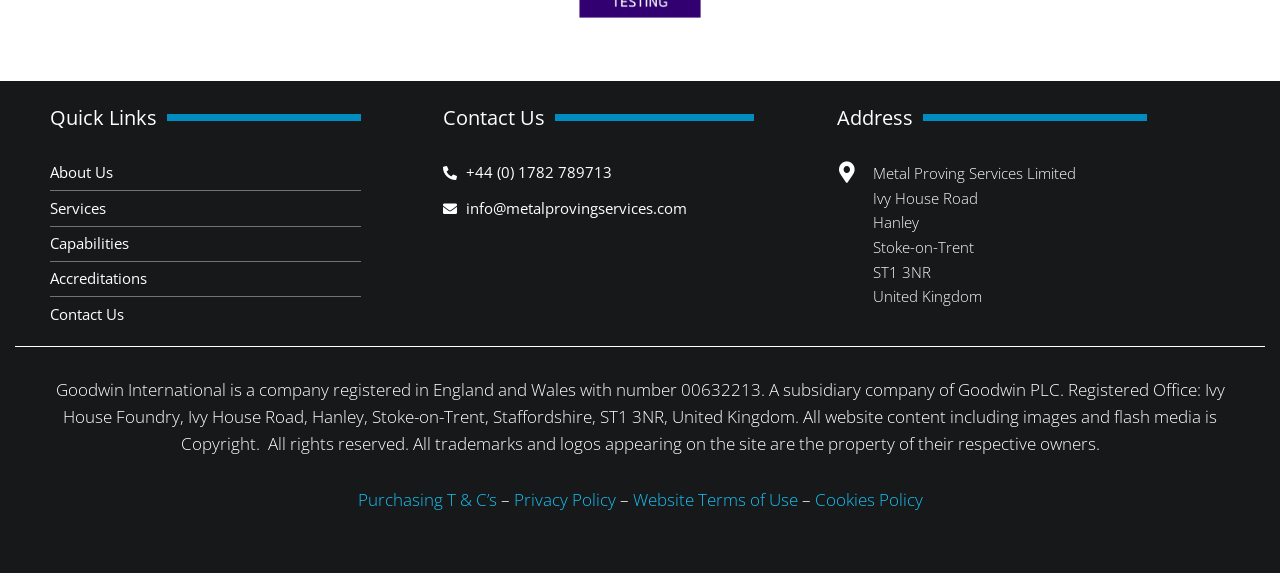Provide your answer in one word or a succinct phrase for the question: 
What is the company's phone number?

+44 (0) 1782 789713